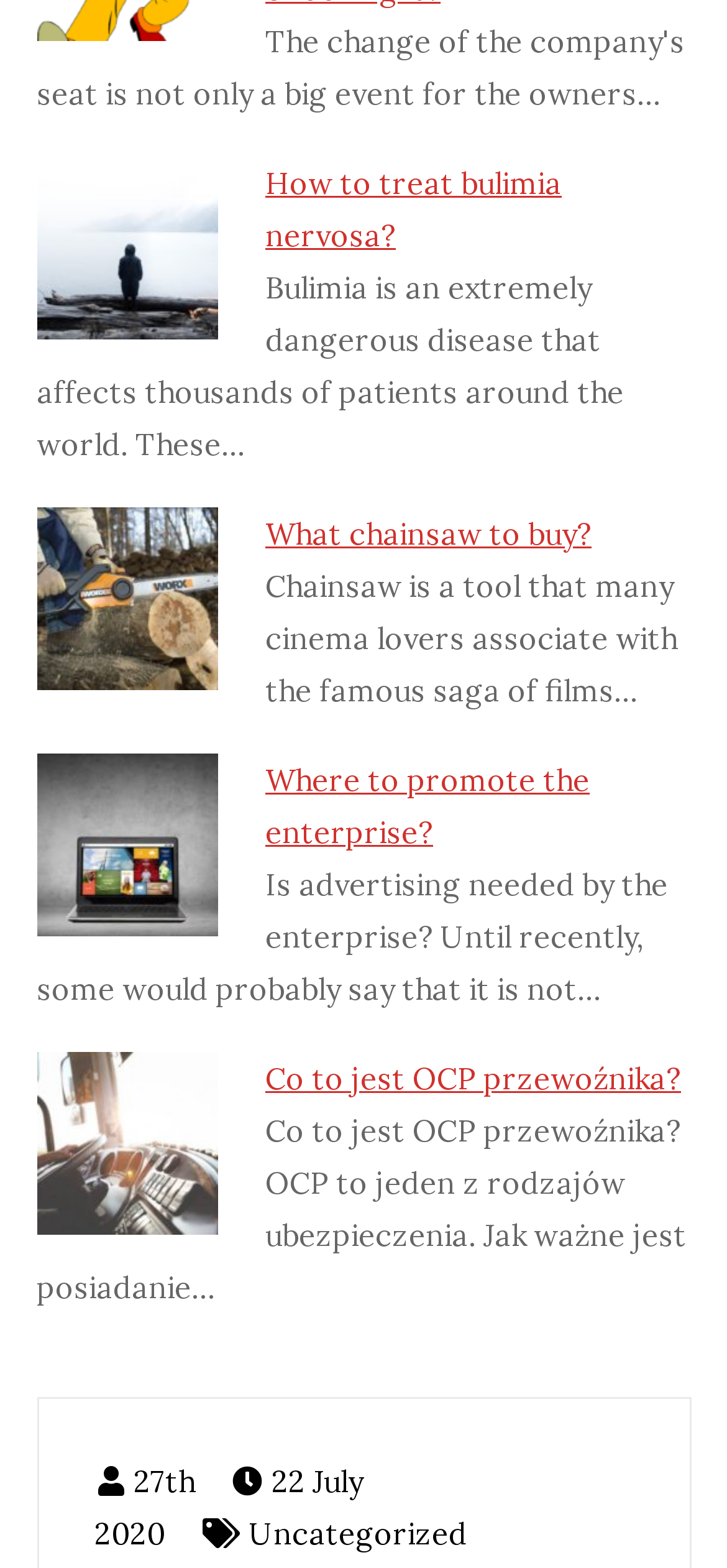Respond with a single word or short phrase to the following question: 
What is the date mentioned on the webpage?

22 July 2020